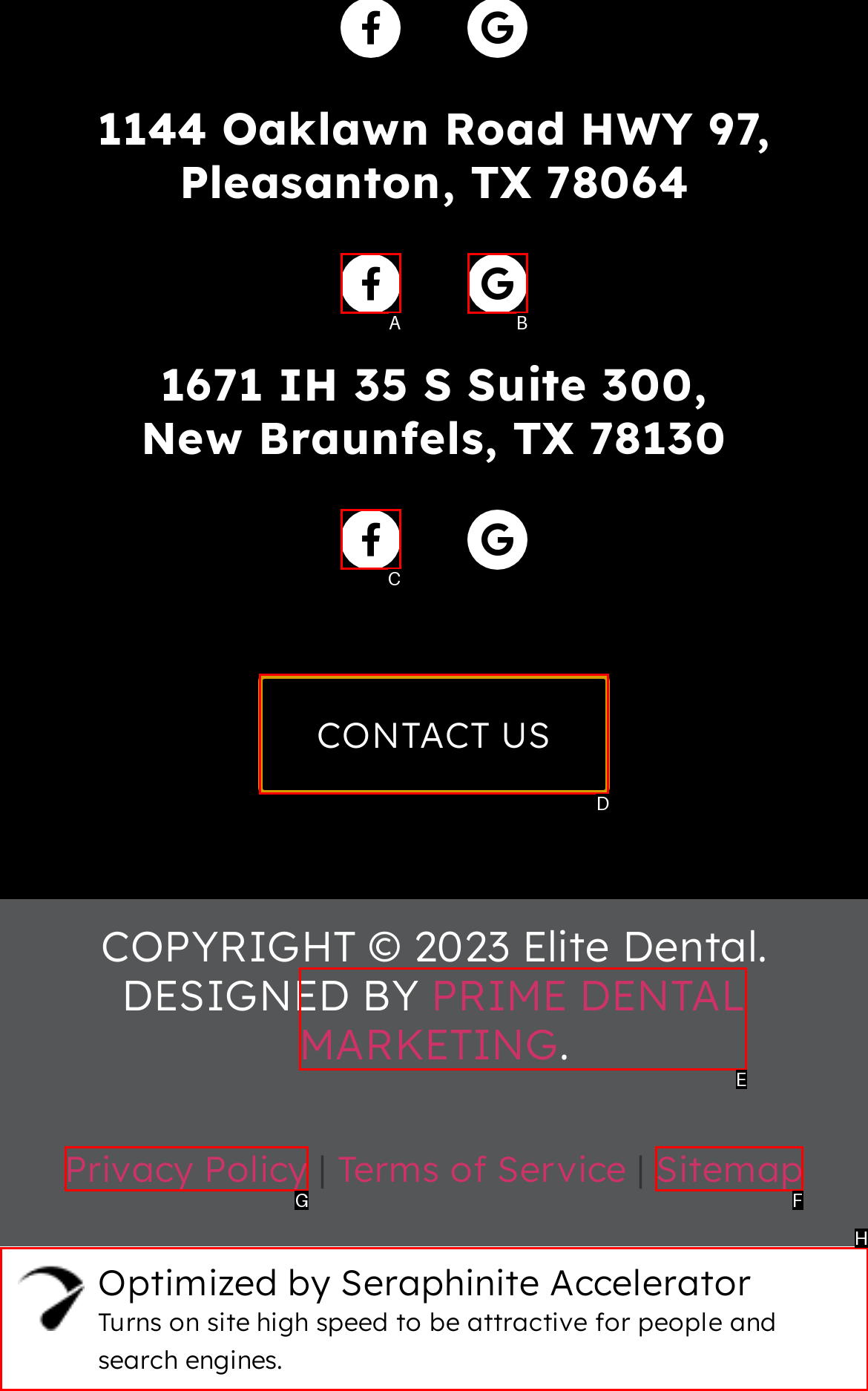Find the correct option to complete this instruction: Explore Sitemap. Reply with the corresponding letter.

F